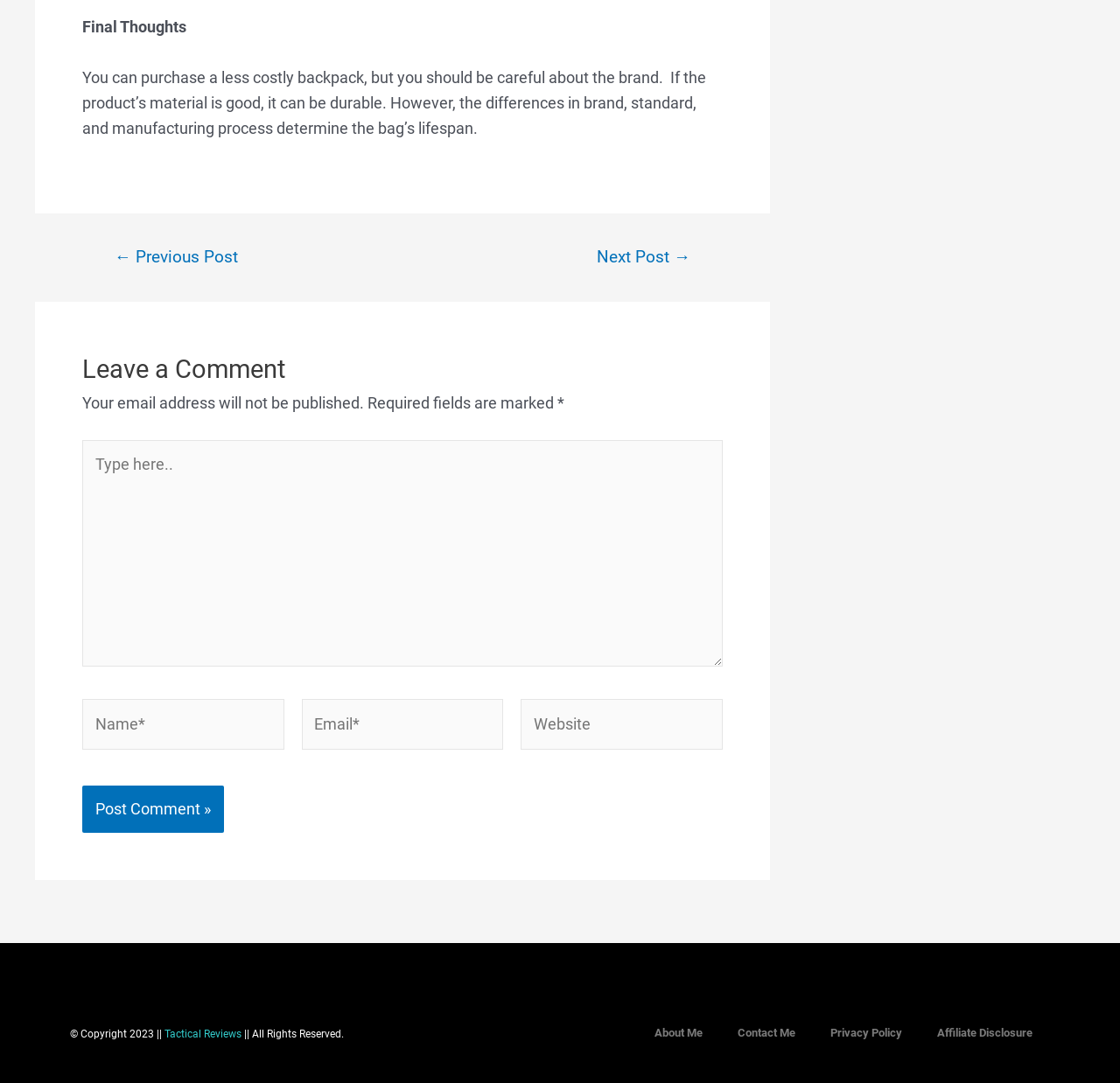Using the provided element description, identify the bounding box coordinates as (top-left x, top-left y, bottom-right x, bottom-right y). Ensure all values are between 0 and 1. Description: Next Post →

[0.51, 0.23, 0.639, 0.245]